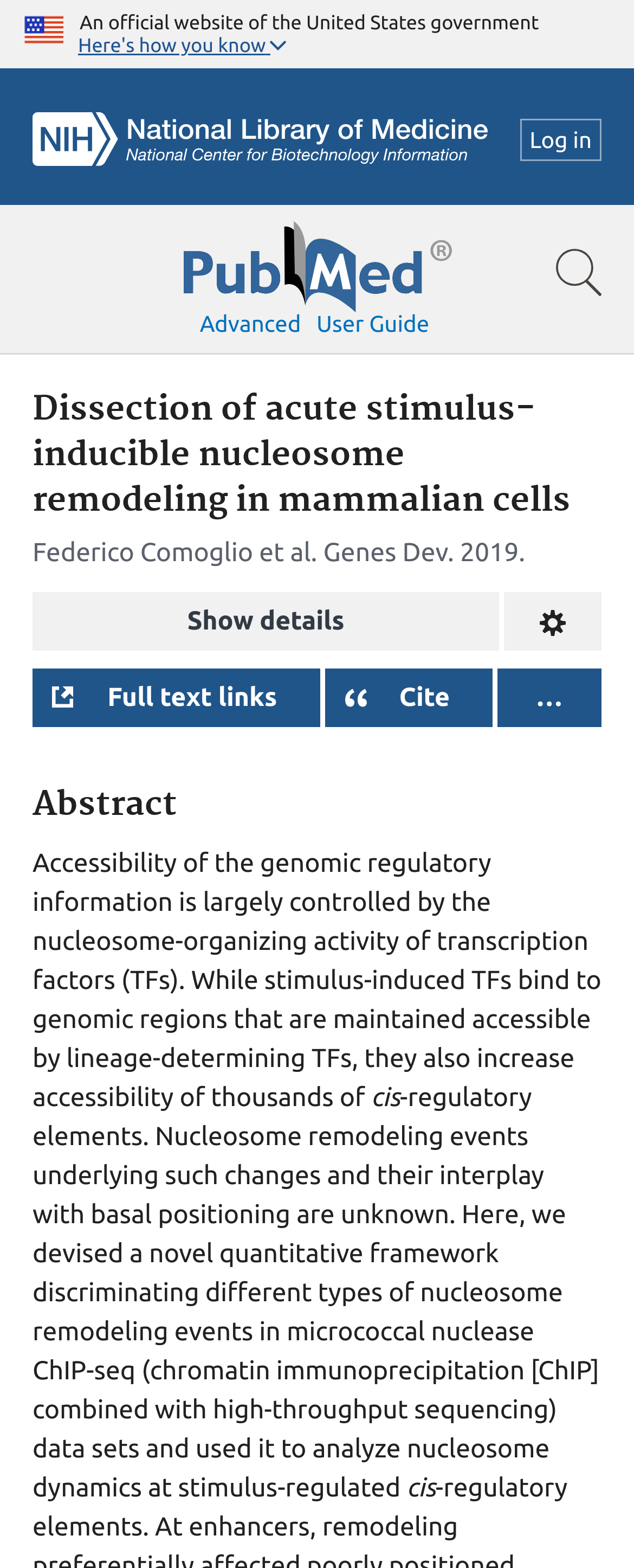Locate the bounding box coordinates of the clickable region to complete the following instruction: "Show the advanced search options."

[0.315, 0.198, 0.475, 0.215]